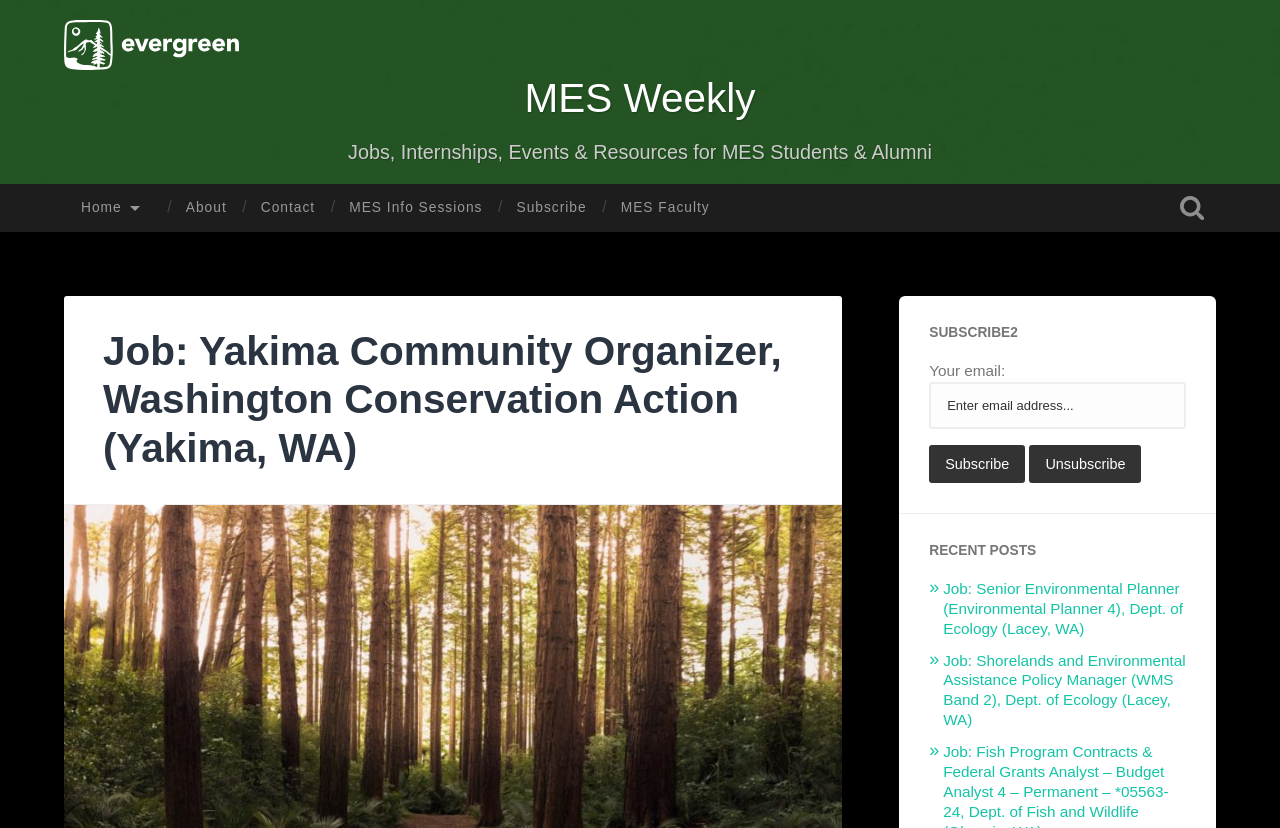Pinpoint the bounding box coordinates of the clickable element to carry out the following instruction: "Click the link to Job: Senior Environmental Planner."

[0.737, 0.7, 0.924, 0.769]